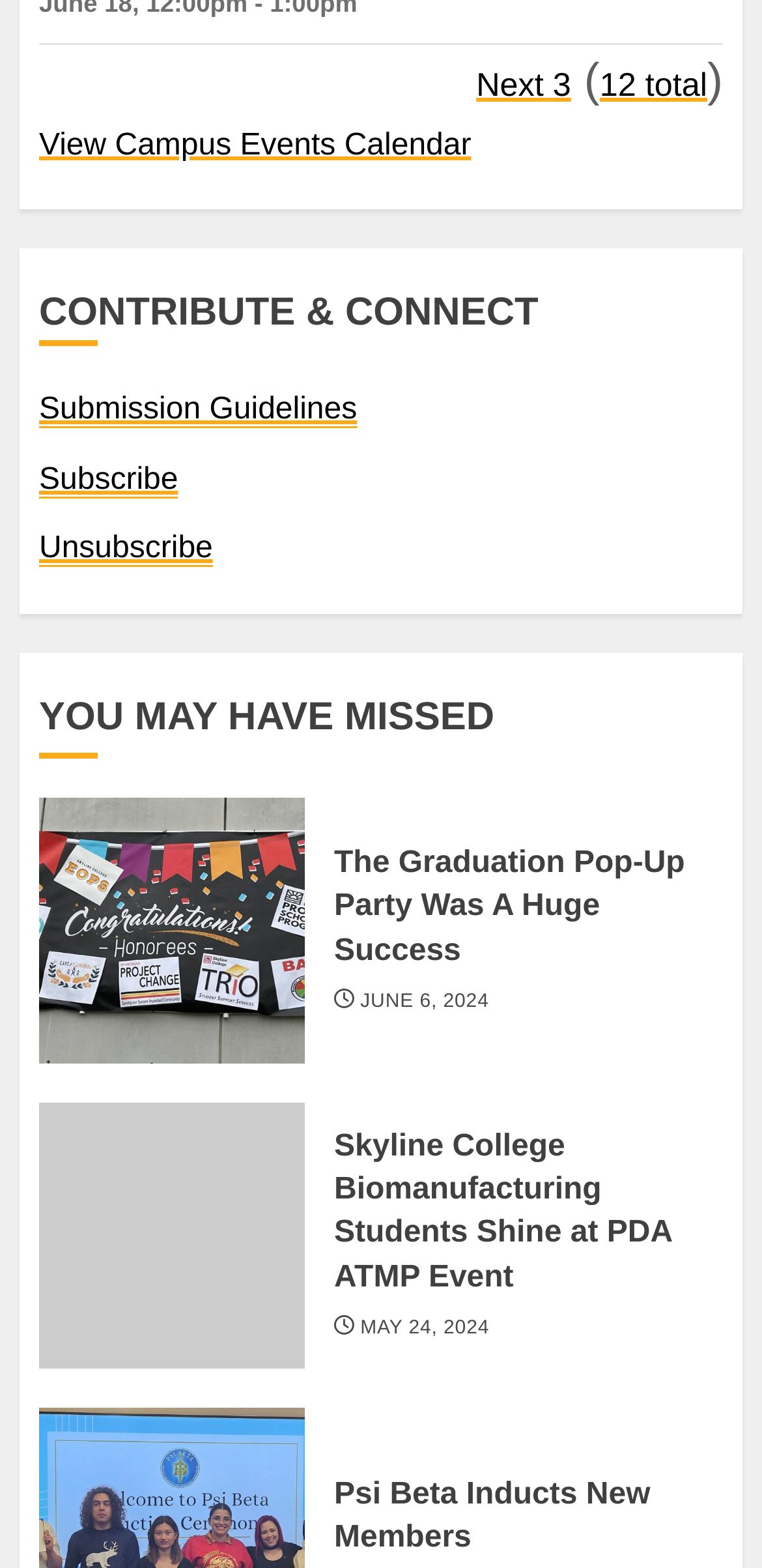Determine the bounding box coordinates of the clickable element necessary to fulfill the instruction: "Subscribe". Provide the coordinates as four float numbers within the 0 to 1 range, i.e., [left, top, right, bottom].

[0.051, 0.295, 0.234, 0.318]